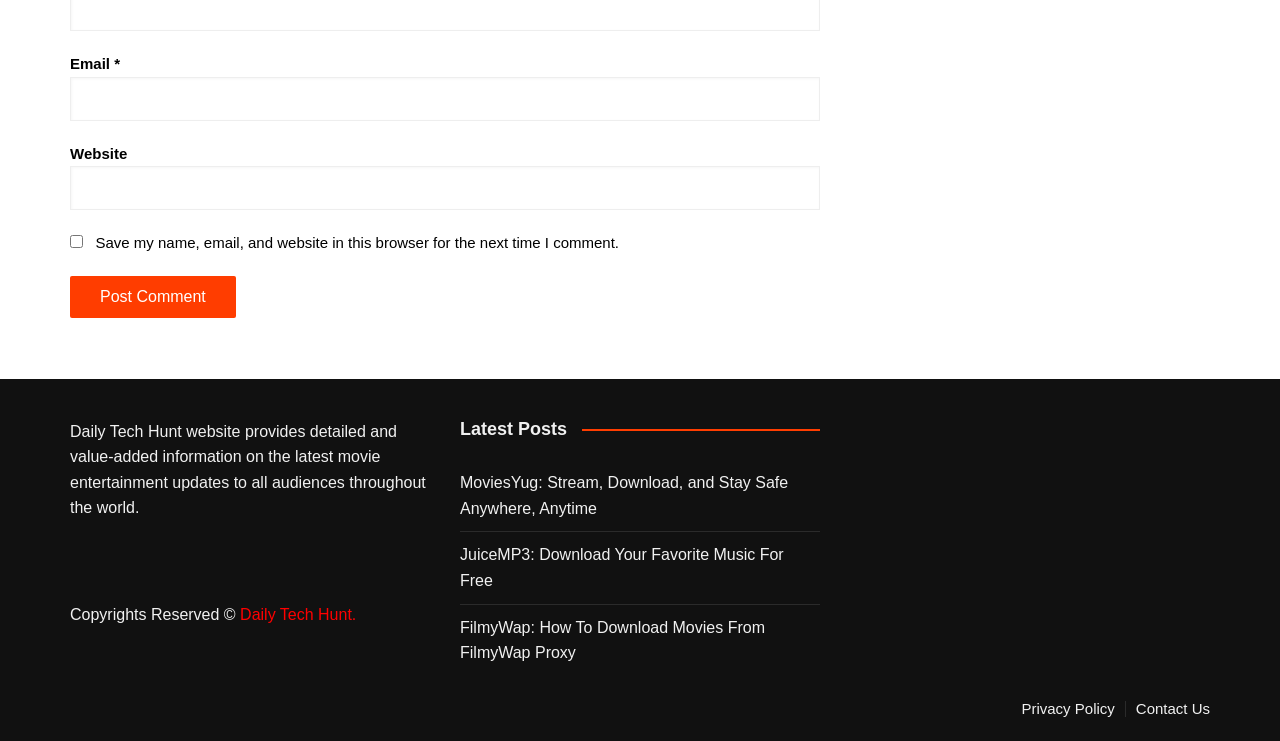Locate the bounding box coordinates of the region to be clicked to comply with the following instruction: "Check the privacy policy". The coordinates must be four float numbers between 0 and 1, in the form [left, top, right, bottom].

[0.798, 0.946, 0.88, 0.967]